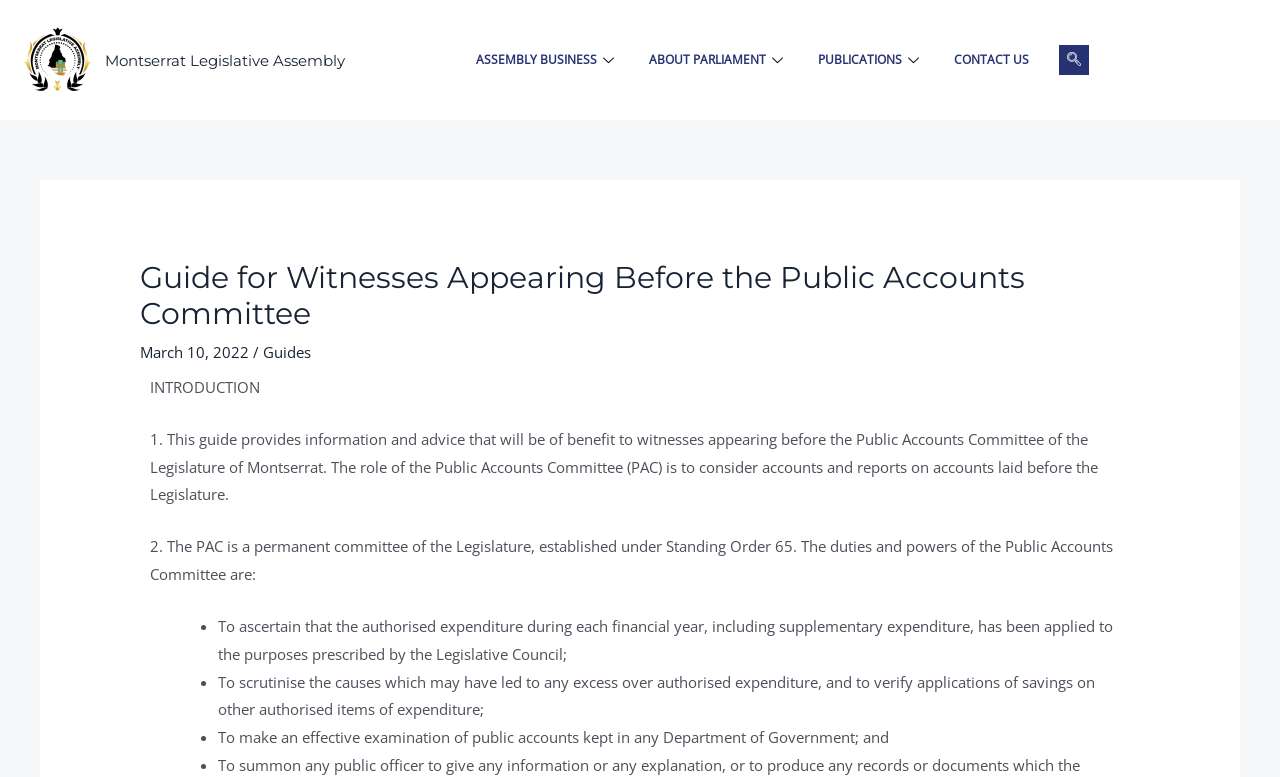Please determine the bounding box coordinates of the area that needs to be clicked to complete this task: 'Visit the CONTACT US page'. The coordinates must be four float numbers between 0 and 1, formatted as [left, top, right, bottom].

[0.734, 0.026, 0.816, 0.129]